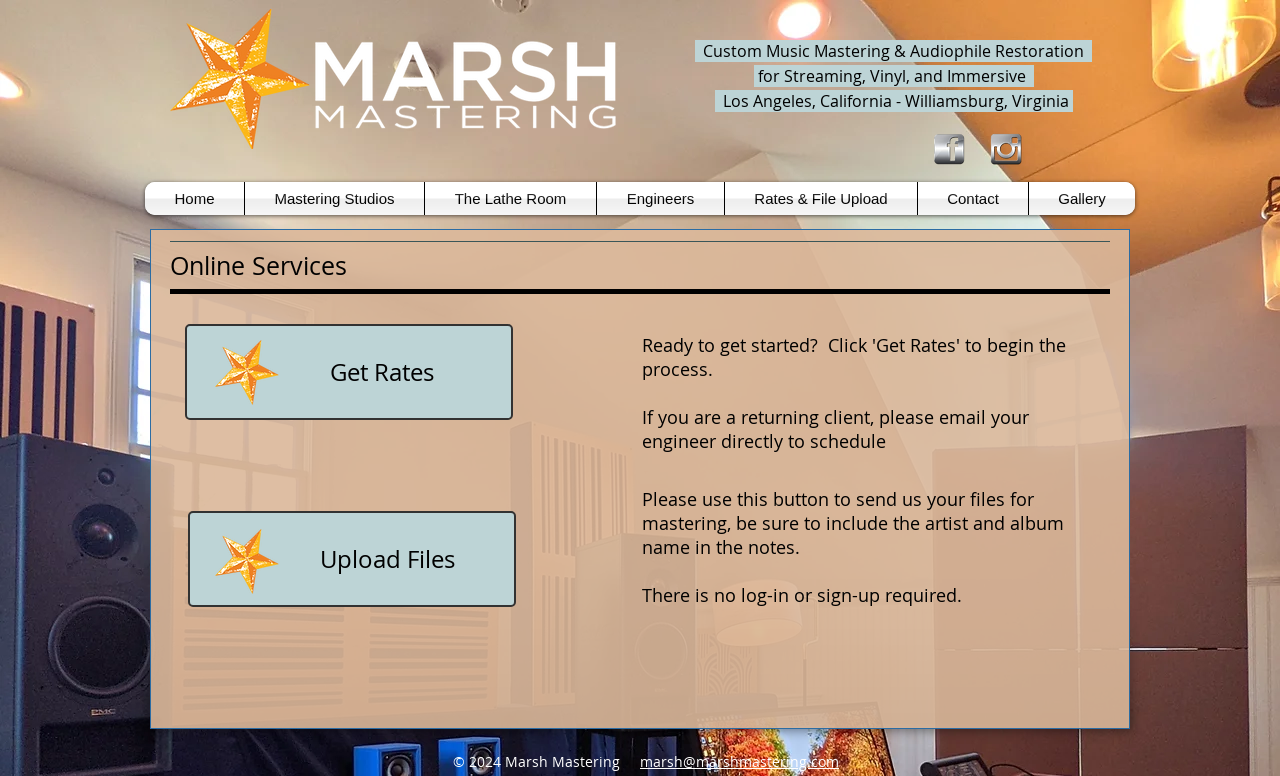Please find the bounding box coordinates of the element that needs to be clicked to perform the following instruction: "Get Rates". The bounding box coordinates should be four float numbers between 0 and 1, represented as [left, top, right, bottom].

[0.258, 0.459, 0.339, 0.5]